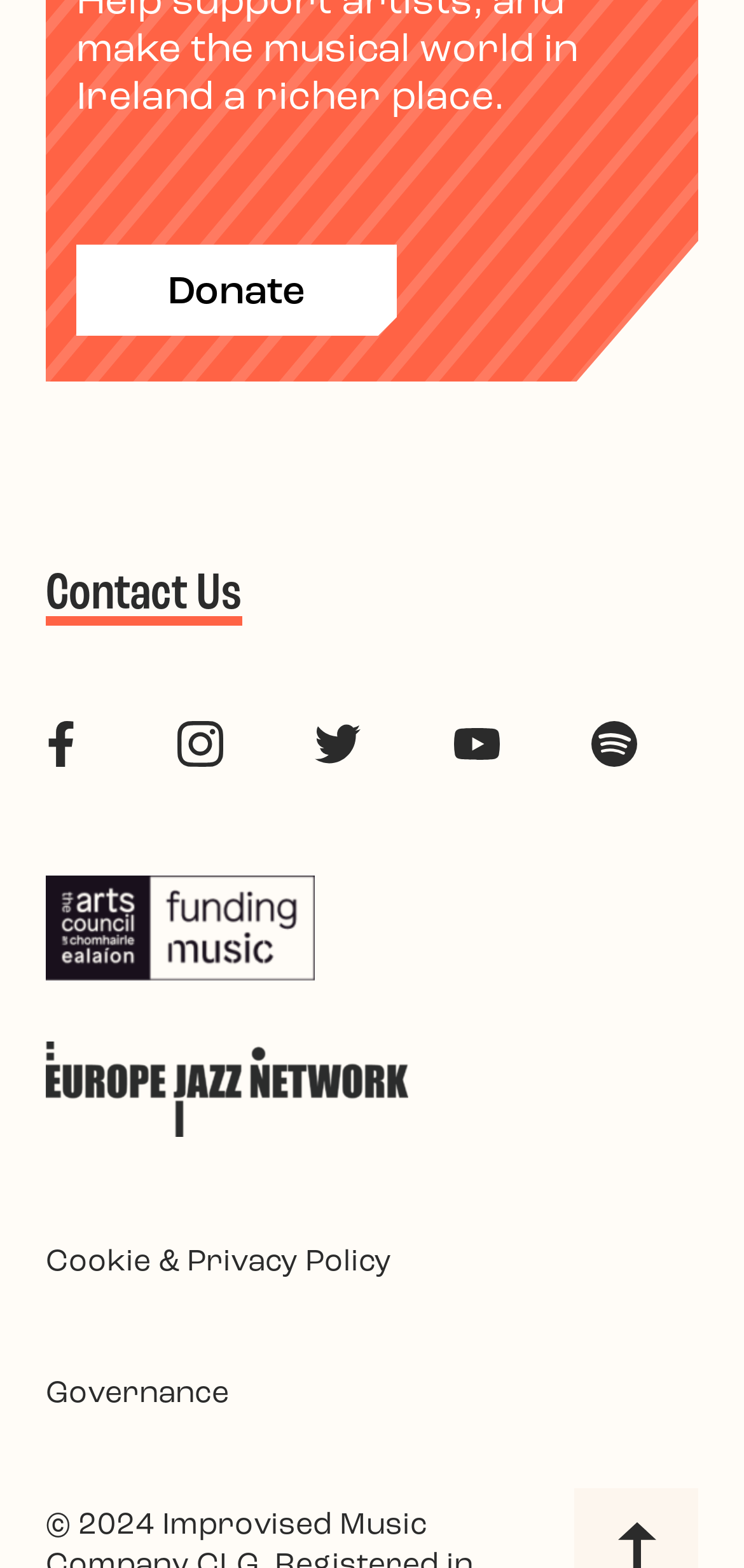What is the last link listed in the footer?
Answer the question based on the image using a single word or a brief phrase.

Governance